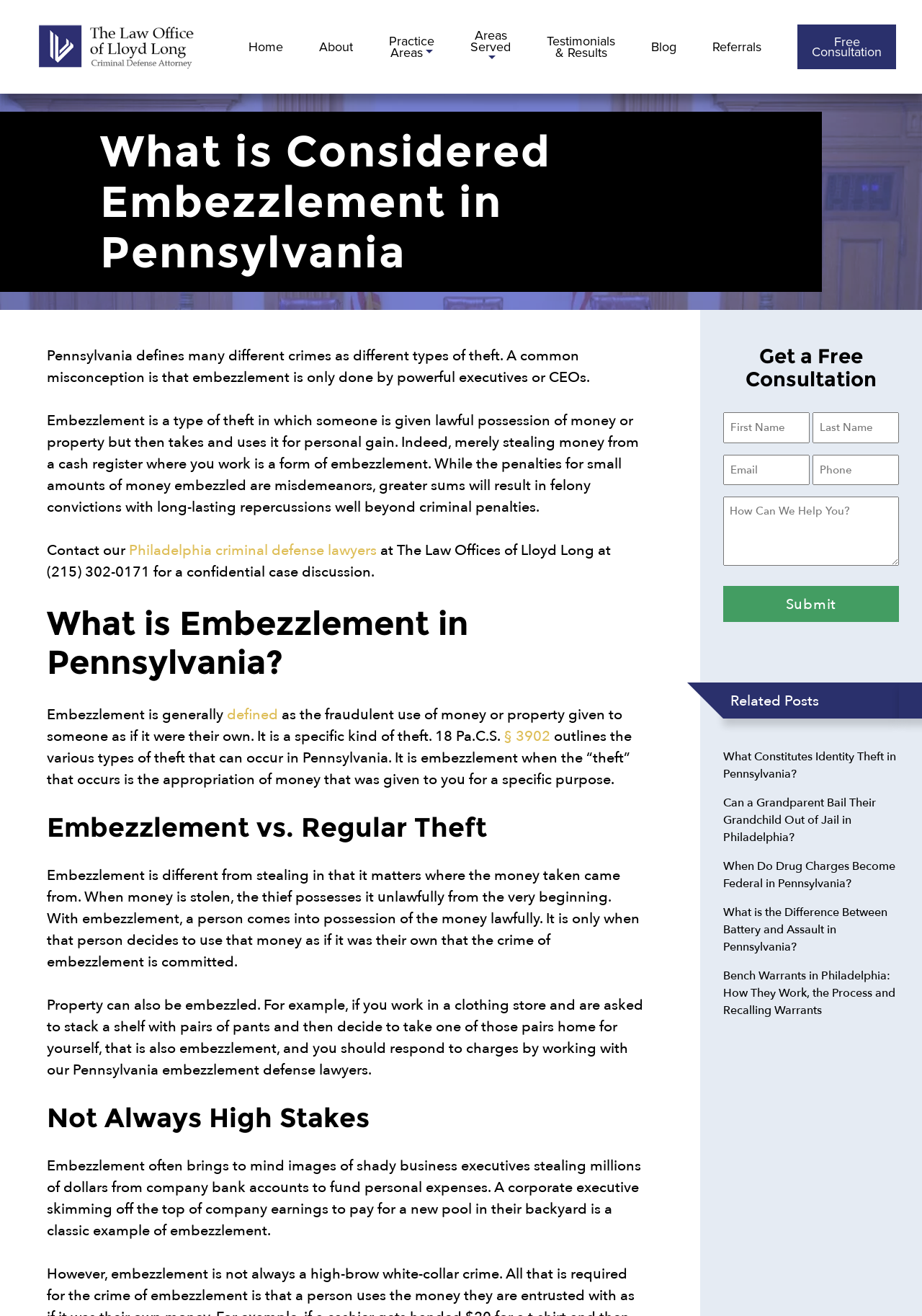Create an elaborate caption that covers all aspects of the webpage.

This webpage is about embezzlement in Pennsylvania, specifically defining what it is, its differences from regular theft, and the consequences of committing it. At the top of the page, there is a navigation menu with links to "Home", "About", "Practice Areas", "Areas Served", "Testimonials & Results", "Blog", "Referrals", and "Free Consultation". Below the navigation menu, there is a heading "What is Considered Embezzlement in Pennsylvania" followed by a brief description of embezzlement.

The main content of the page is divided into sections, each with a heading. The first section explains that embezzlement is a type of theft where someone is given lawful possession of money or property but then takes and uses it for personal gain. The second section, "What is Embezzlement in Pennsylvania?", provides a more detailed definition of embezzlement, citing Pennsylvania law. The third section, "Embezzlement vs. Regular Theft", explains the difference between embezzlement and regular theft, highlighting that embezzlement involves lawful possession of money or property initially. The fourth section, "Not Always High Stakes", notes that embezzlement is not always a high-stakes crime, and can involve small amounts of money or property.

On the right side of the page, there is a call-to-action section with a heading "Get a Free Consultation" and a form to fill out to contact the law office. The form has fields for name, email, phone number, and message. Below the form, there is a section with links to related posts, including articles about identity theft, drug charges, and assault in Pennsylvania.

Throughout the page, there are links to other relevant pages, including a link to "criminal lawyer" at the top of the page, and links to "Philadelphia criminal defense lawyers" and "Pennsylvania embezzlement defense lawyers" within the content. There is also an image associated with the "criminal lawyer" link.